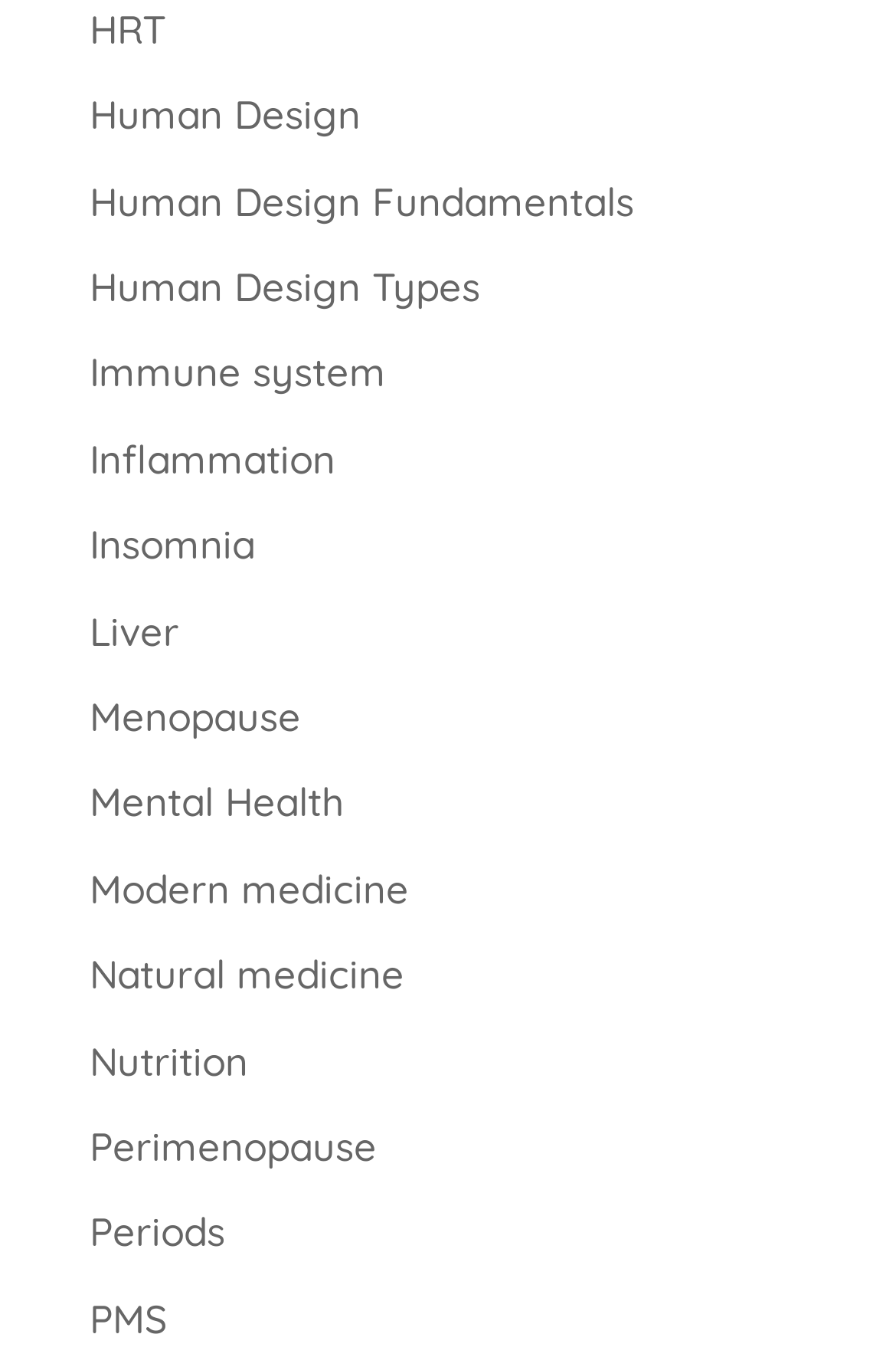Respond to the following question using a concise word or phrase: 
What is the last link on the webpage?

PMS